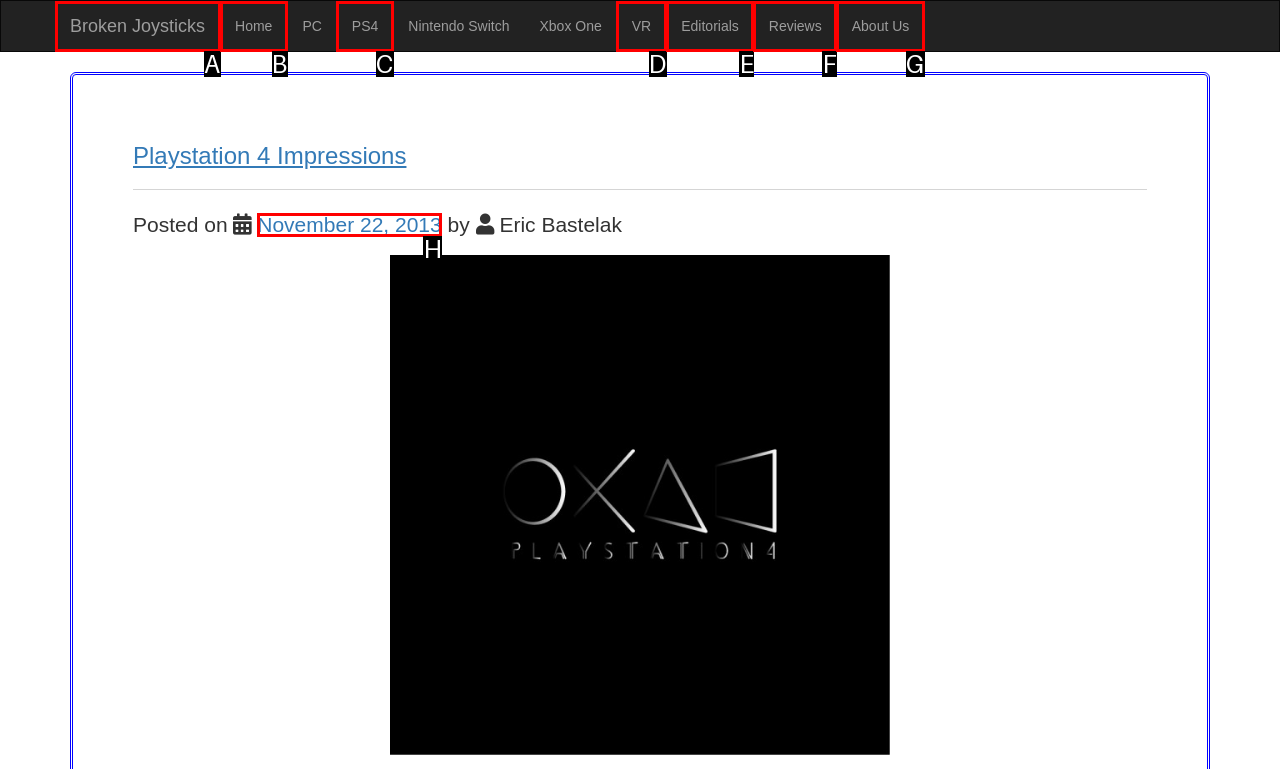Given the description: PS4, select the HTML element that best matches it. Reply with the letter of your chosen option.

C